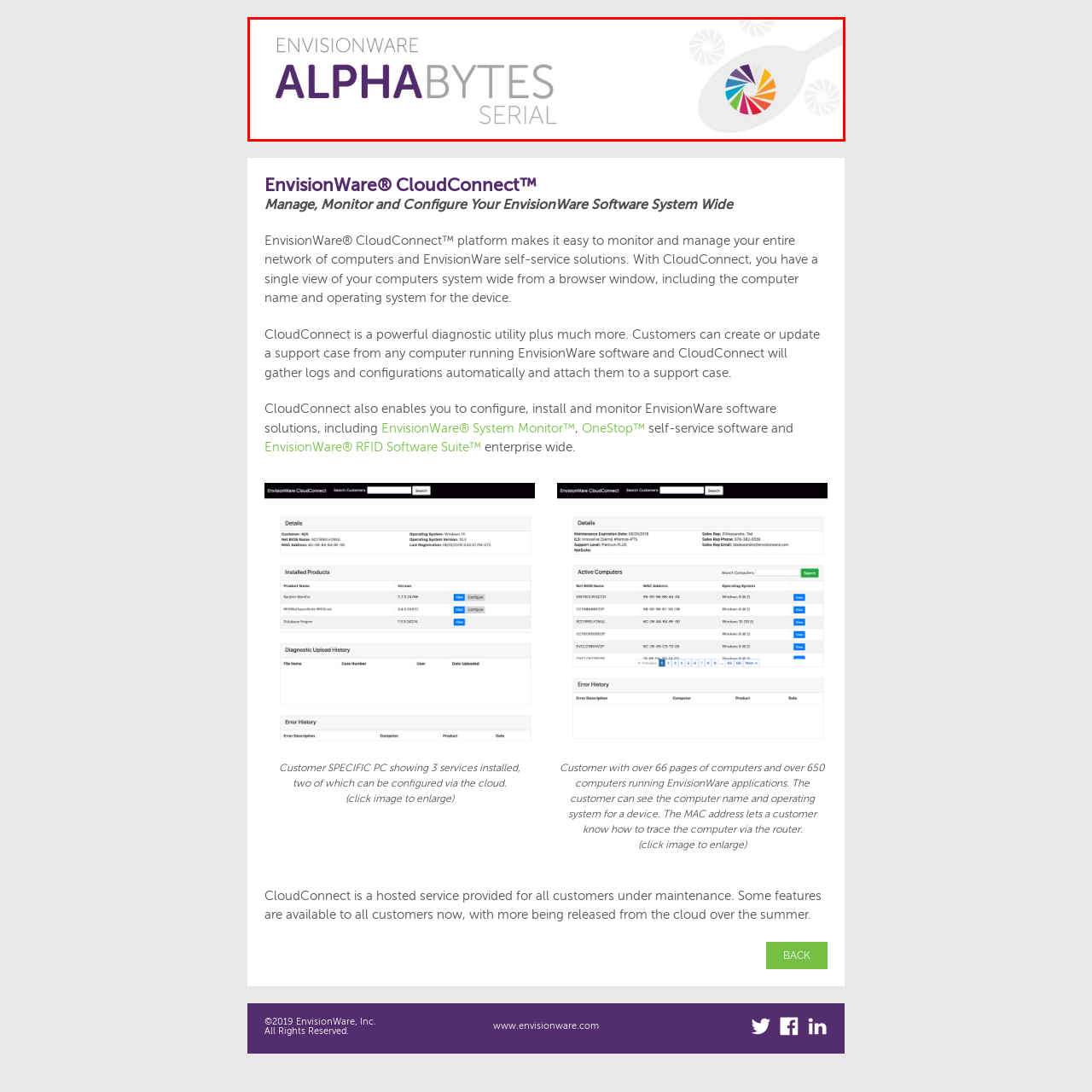What is positioned beneath 'ALPHABYTES'?
Observe the image marked by the red bounding box and generate a detailed answer to the question.

The question inquires about the element positioned beneath 'ALPHABYTES' in the image. According to the design, the term 'SERIAL' is placed beneath 'ALPHABYTES', which suggests a series of communications or updates related to EnvisionWare's offerings.